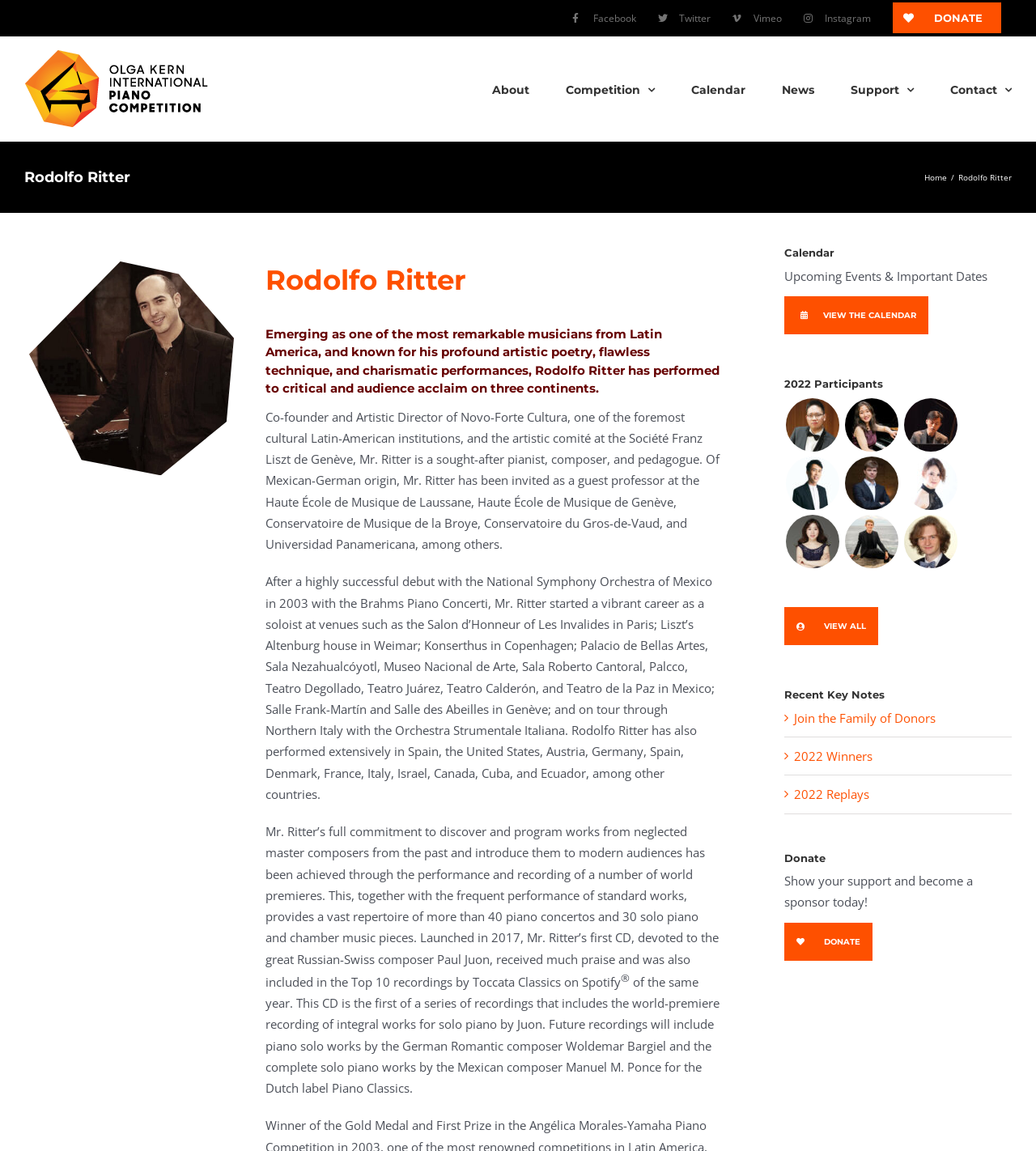Locate the bounding box coordinates of the element that should be clicked to execute the following instruction: "Click the Facebook link".

[0.542, 0.0, 0.624, 0.031]